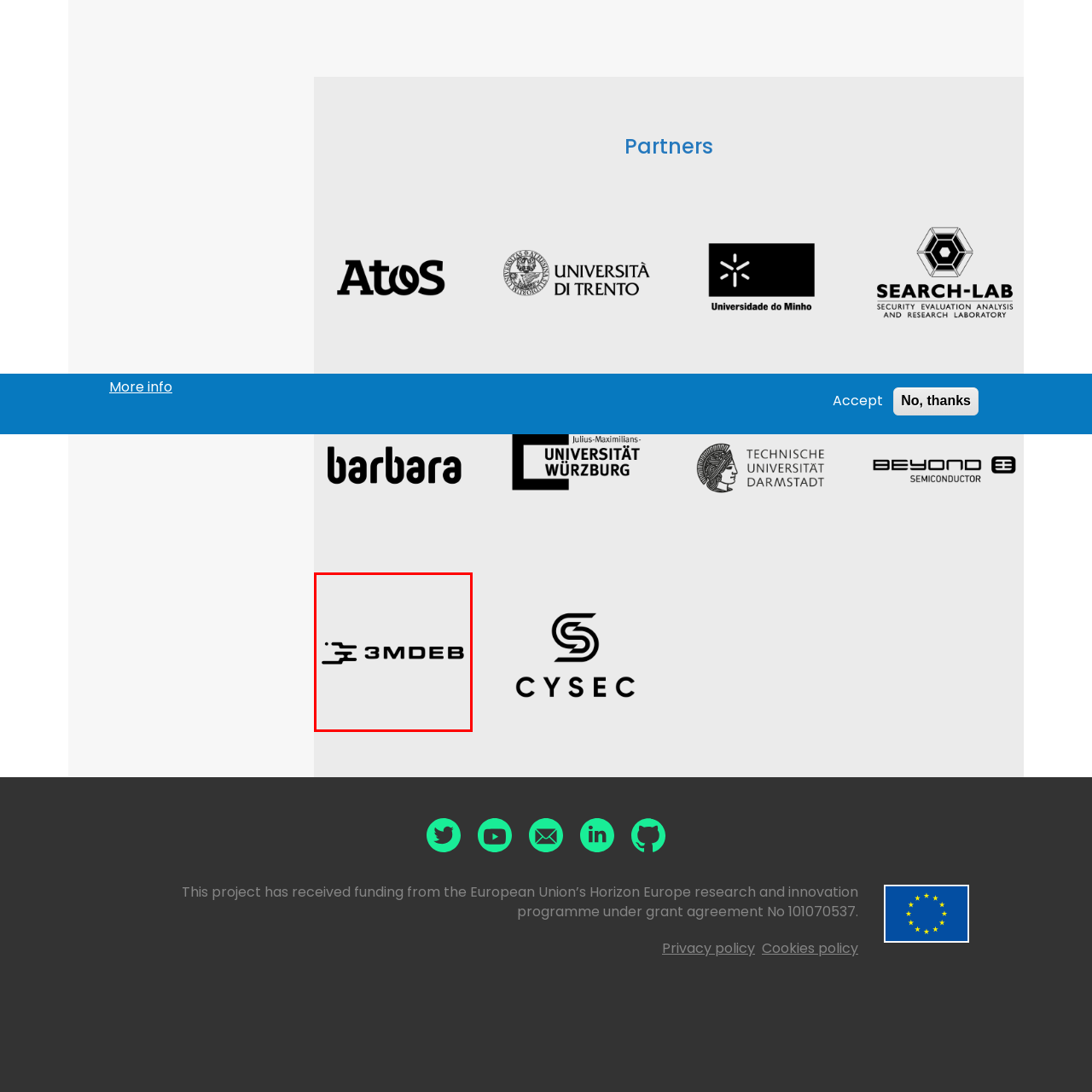What is the background color of the logo?
Pay attention to the segment of the image within the red bounding box and offer a detailed answer to the question.

According to the caption, the logo is set against a light background, which enhances its visibility and impact.